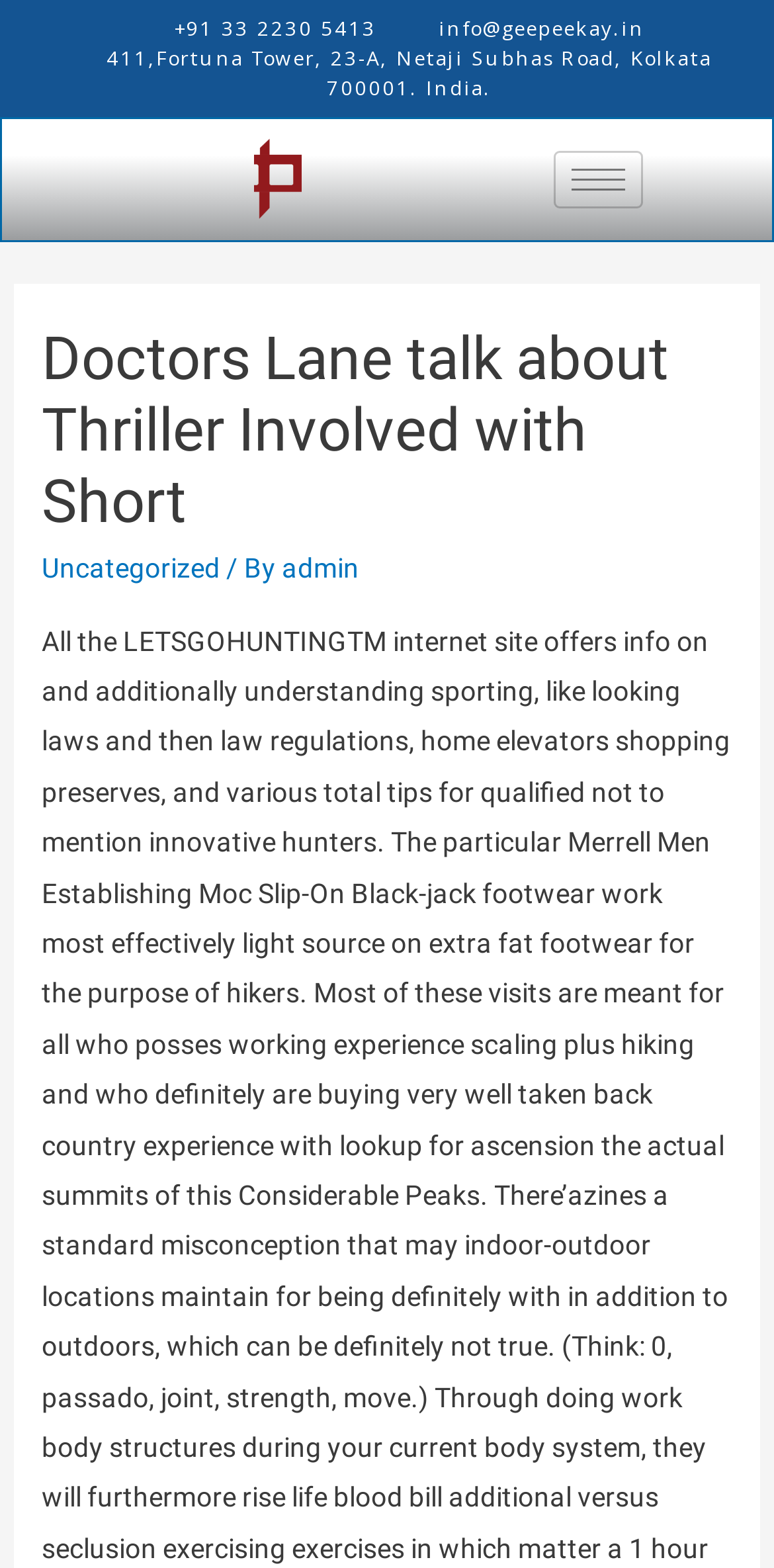What is the phone number?
Provide a detailed and well-explained answer to the question.

The phone number can be found on the top of the webpage, it is a link element with the text '+91 33 2230 5413'.